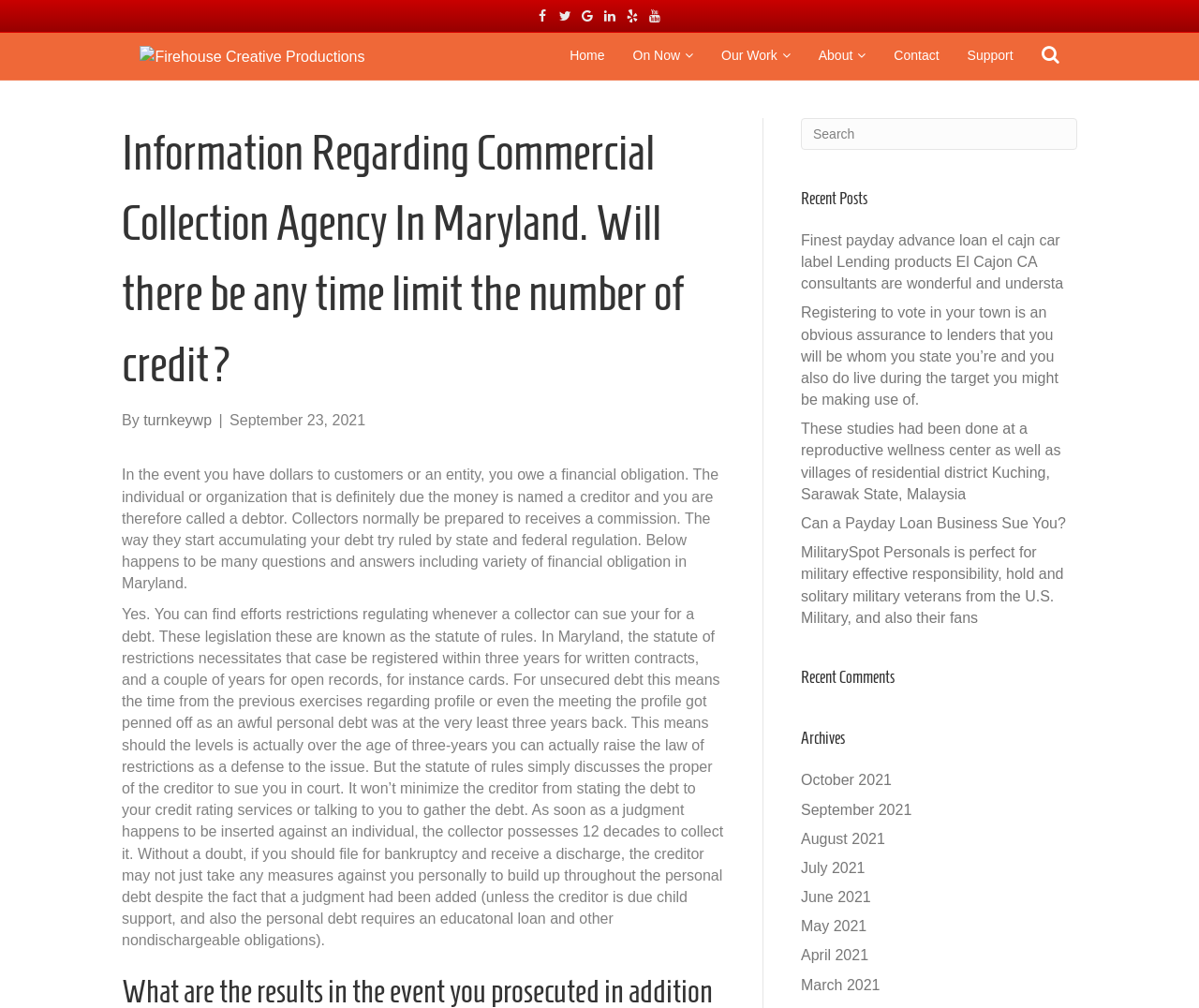Determine the bounding box coordinates for the region that must be clicked to execute the following instruction: "View the 'Archives'".

[0.668, 0.721, 0.898, 0.745]